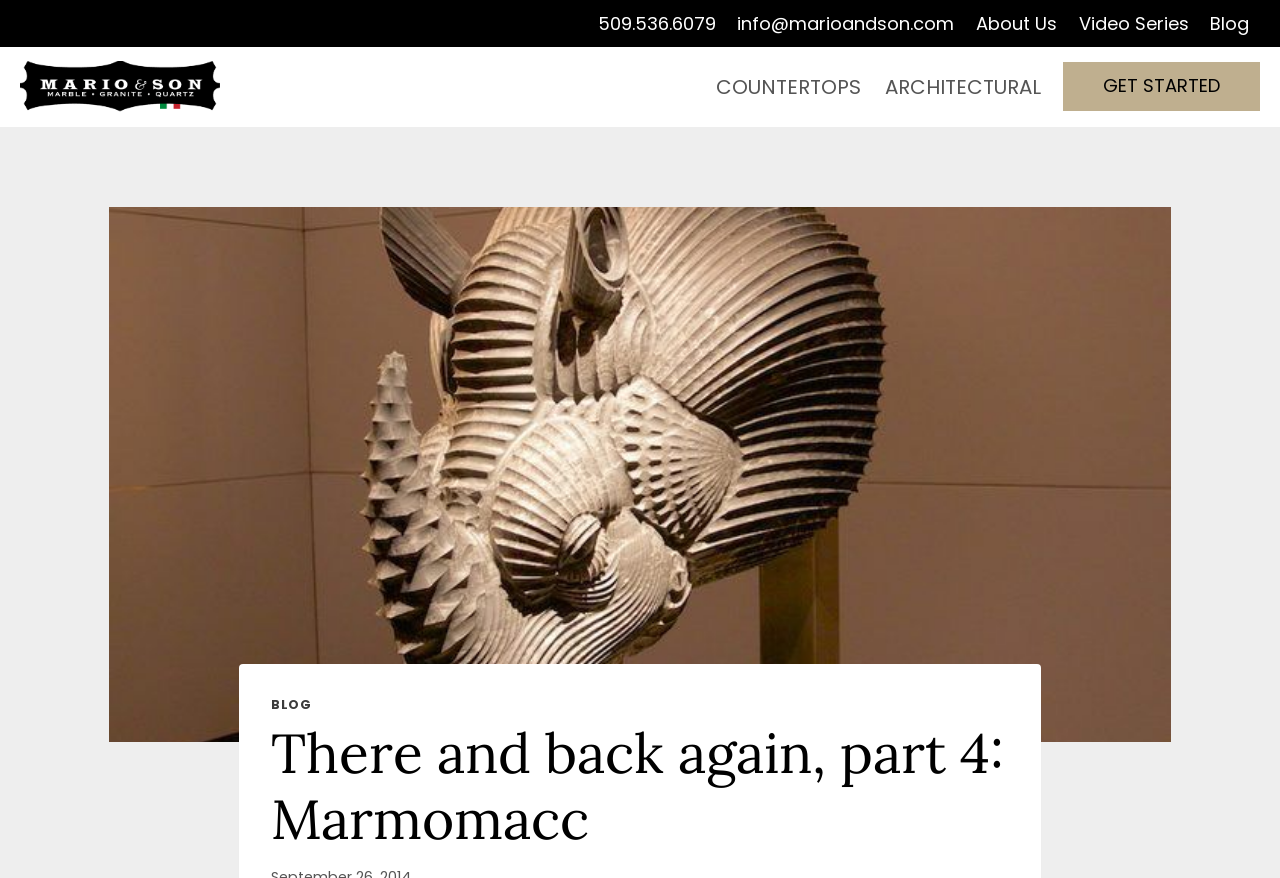Identify the bounding box for the described UI element. Provide the coordinates in (top-left x, top-left y, bottom-right x, bottom-right y) format with values ranging from 0 to 1: Videos and Podcasts

None